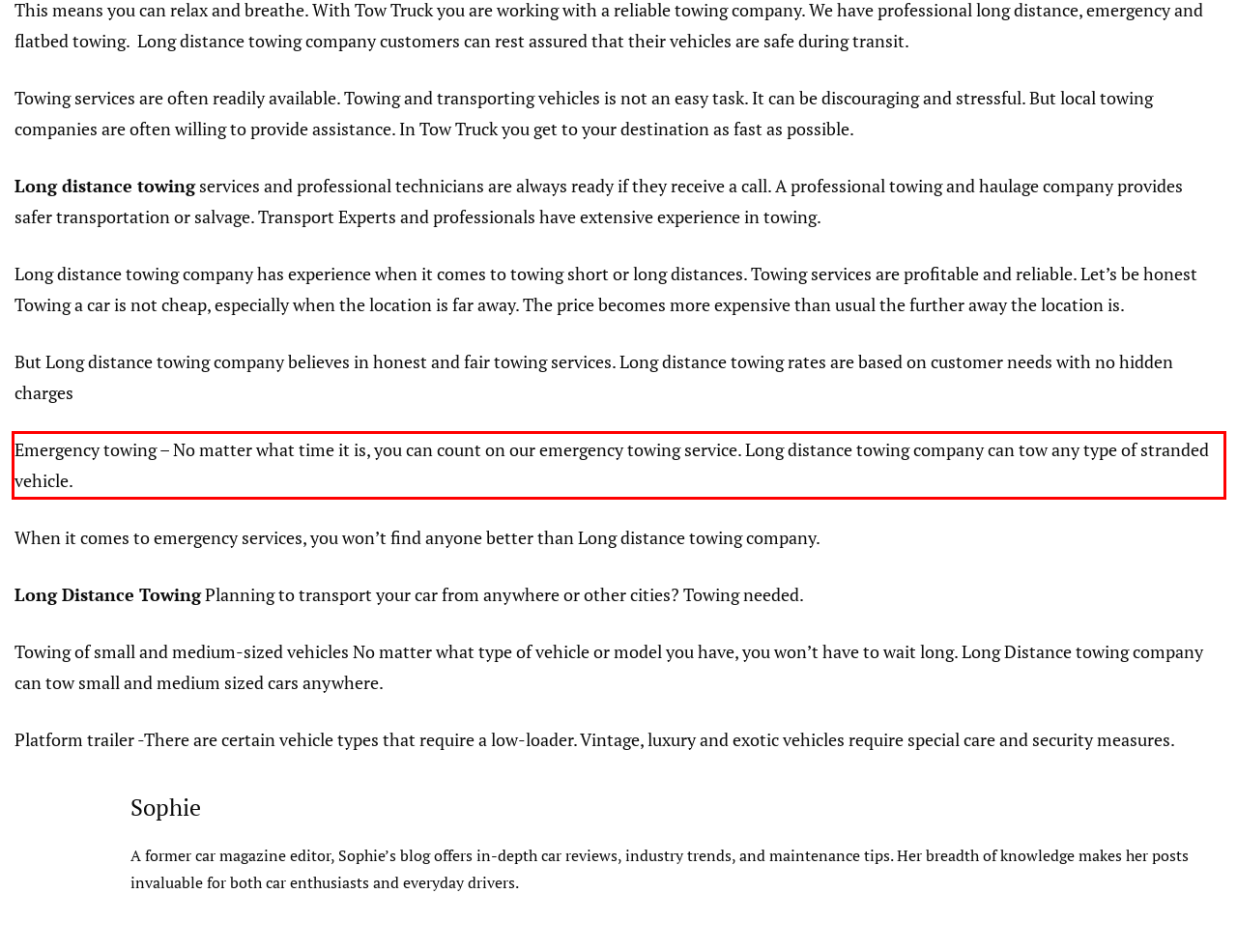Observe the screenshot of the webpage that includes a red rectangle bounding box. Conduct OCR on the content inside this red bounding box and generate the text.

Emergency towing – No matter what time it is, you can count on our emergency towing service. Long distance towing company can tow any type of stranded vehicle.